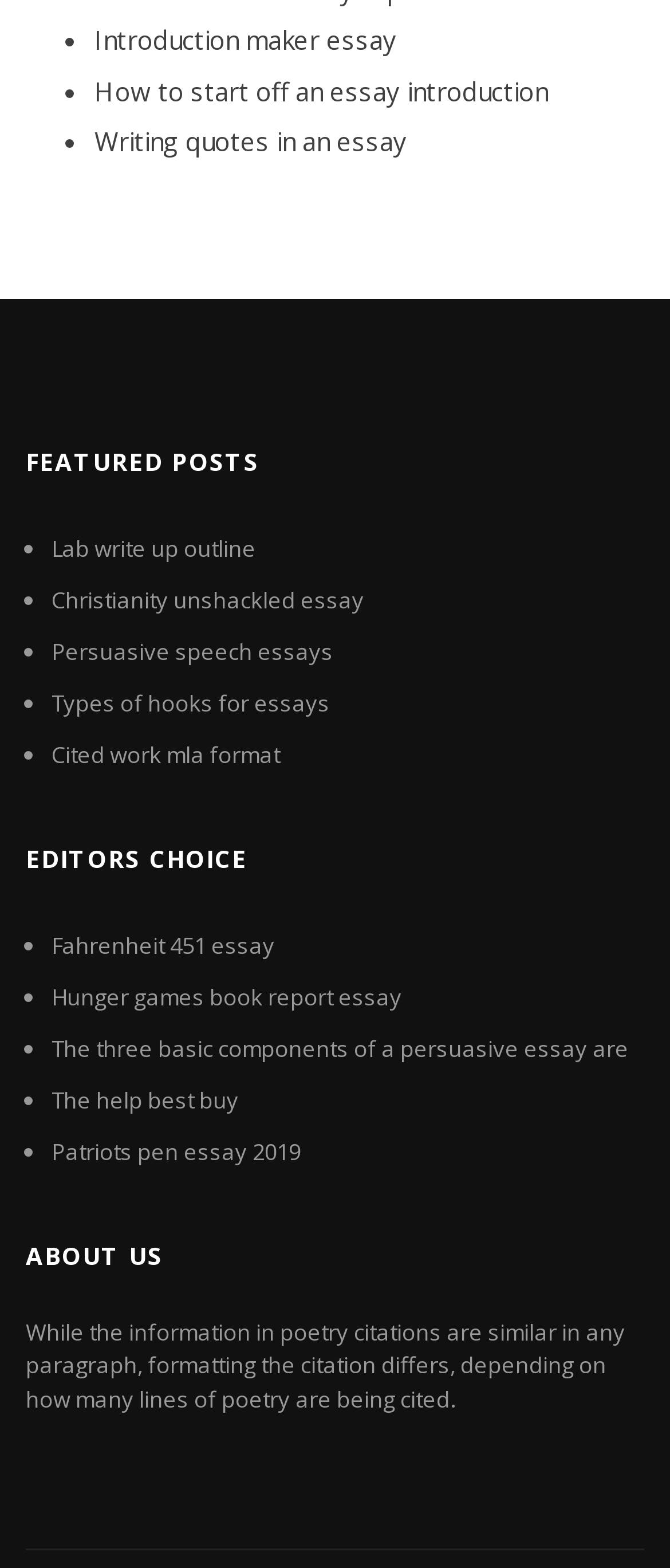What is the title of the first featured post?
Please give a detailed and thorough answer to the question, covering all relevant points.

The first featured post is titled 'Introduction maker essay', which can be found by looking at the first link under the 'FEATURED POSTS' heading.